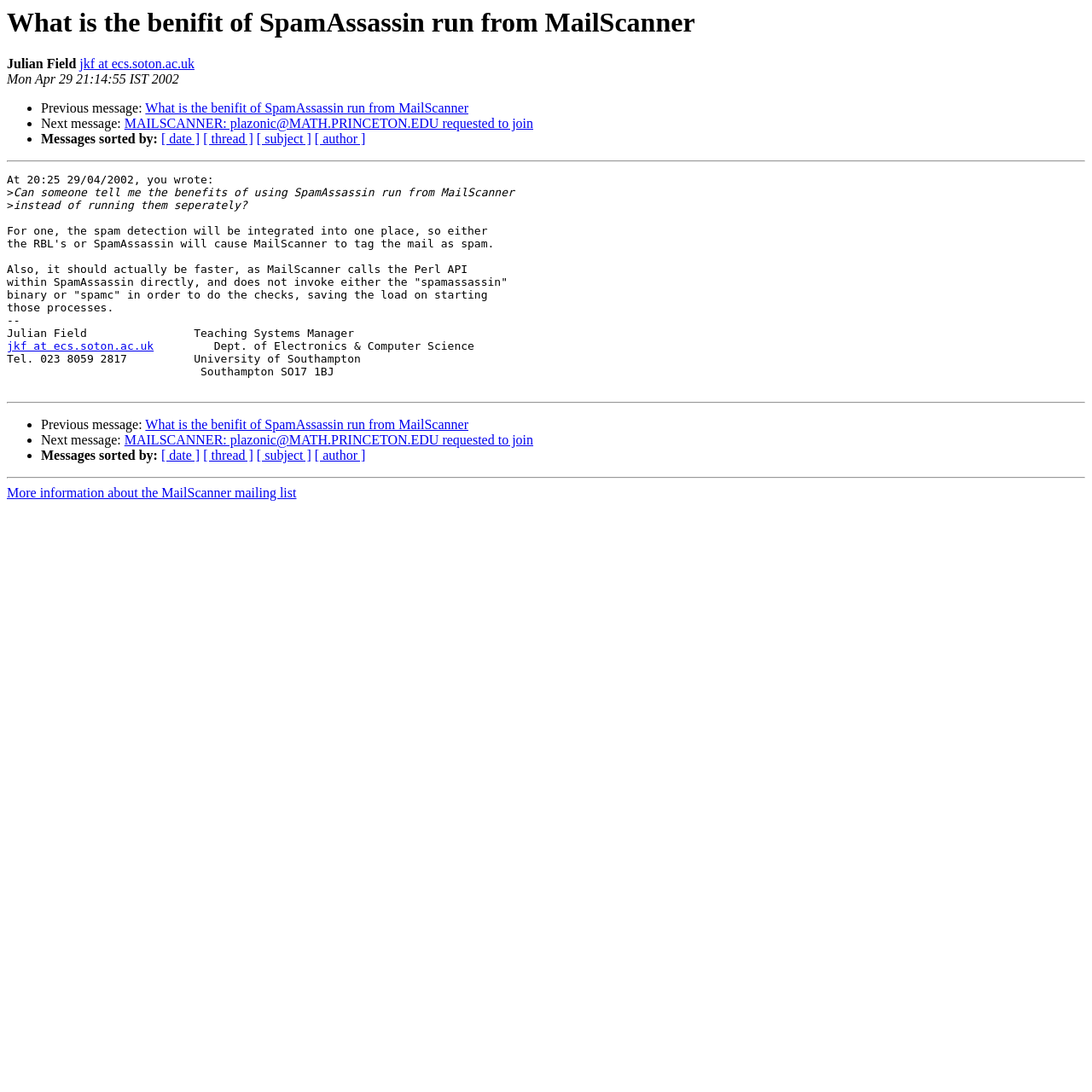Give a concise answer using only one word or phrase for this question:
What is the benefit of using SpamAssassin with MailScanner?

Integrated spam detection and faster processing